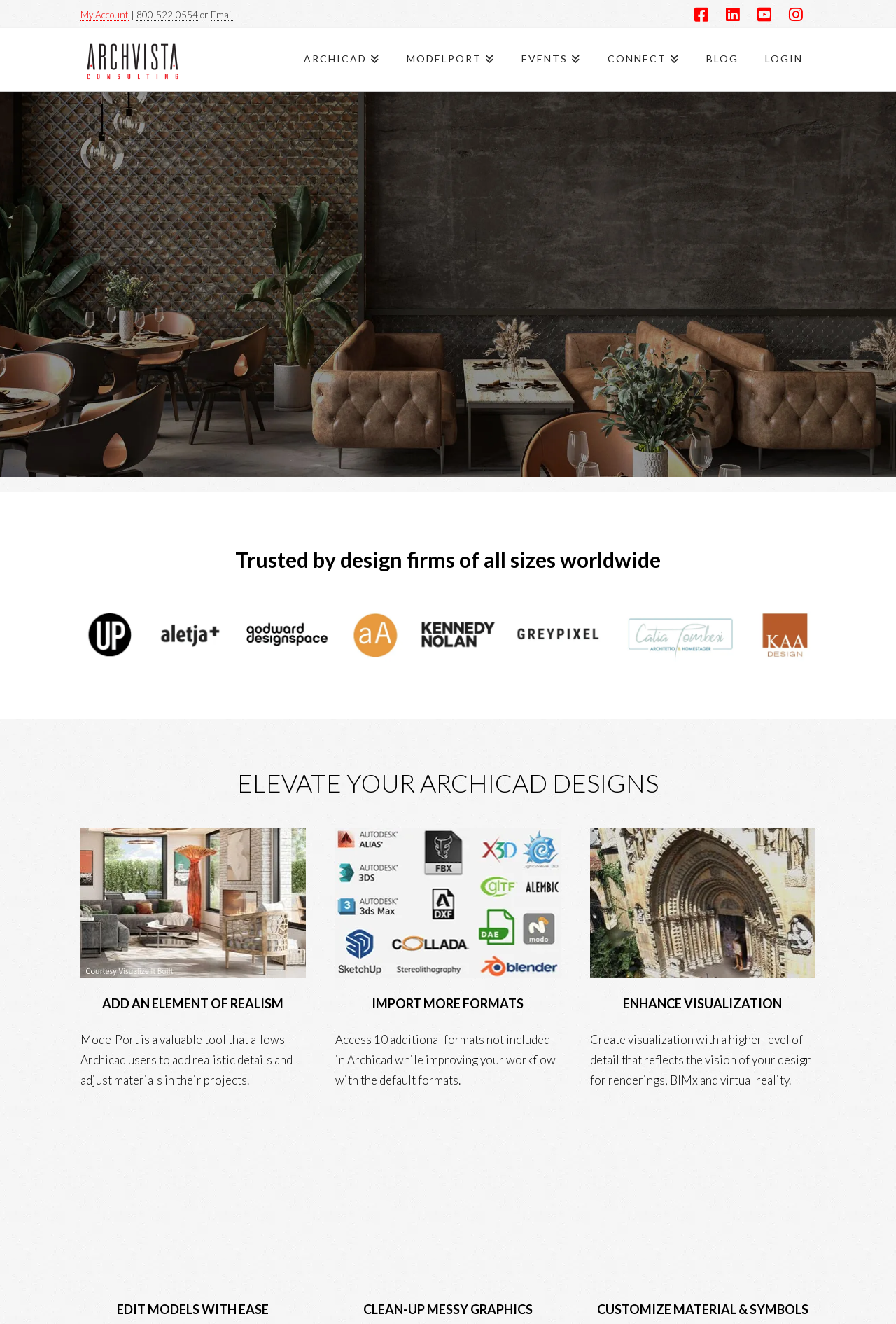Find the bounding box coordinates of the element I should click to carry out the following instruction: "Visit ARCHVISTA website".

[0.09, 0.03, 0.207, 0.062]